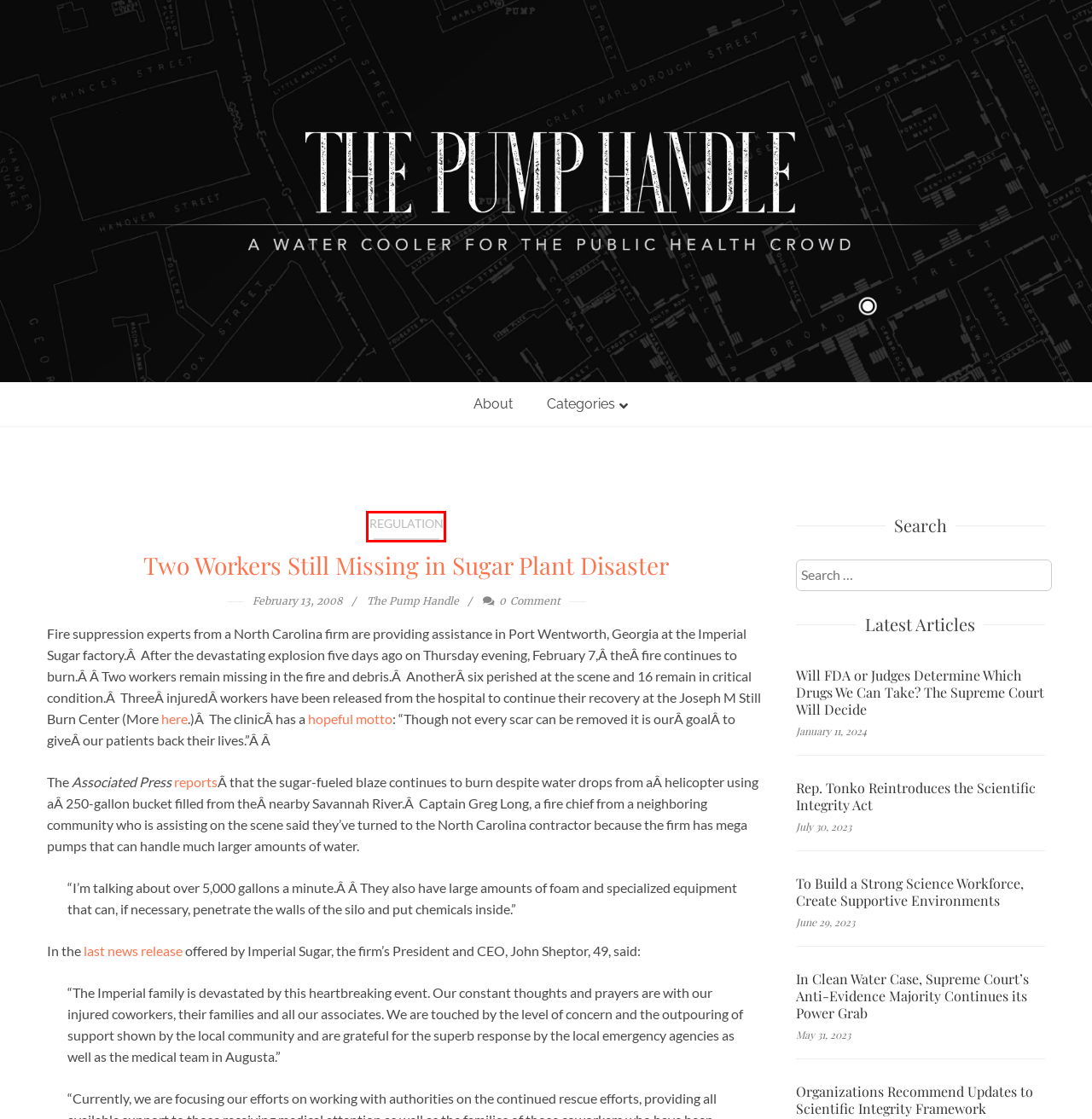Observe the webpage screenshot and focus on the red bounding box surrounding a UI element. Choose the most appropriate webpage description that corresponds to the new webpage after clicking the element in the bounding box. Here are the candidates:
A. To Build a Strong Science Workforce, Create Supportive Environments
B. Occupational Health News Roundup
C. Rep. Tonko Reintroduces the Scientific Integrity Act
D. The Pump Handle - A Water Cooler for the Public Health Crowd
E. In Clean Water Case, Supreme Court's Anti-Evidence Majority Continues its Power Grab
F. Regulation | The Pump Handle
G. Will FDA or Judges Determine Which Drugs We Can Take? The Supreme Court Will Decide
H. About

F